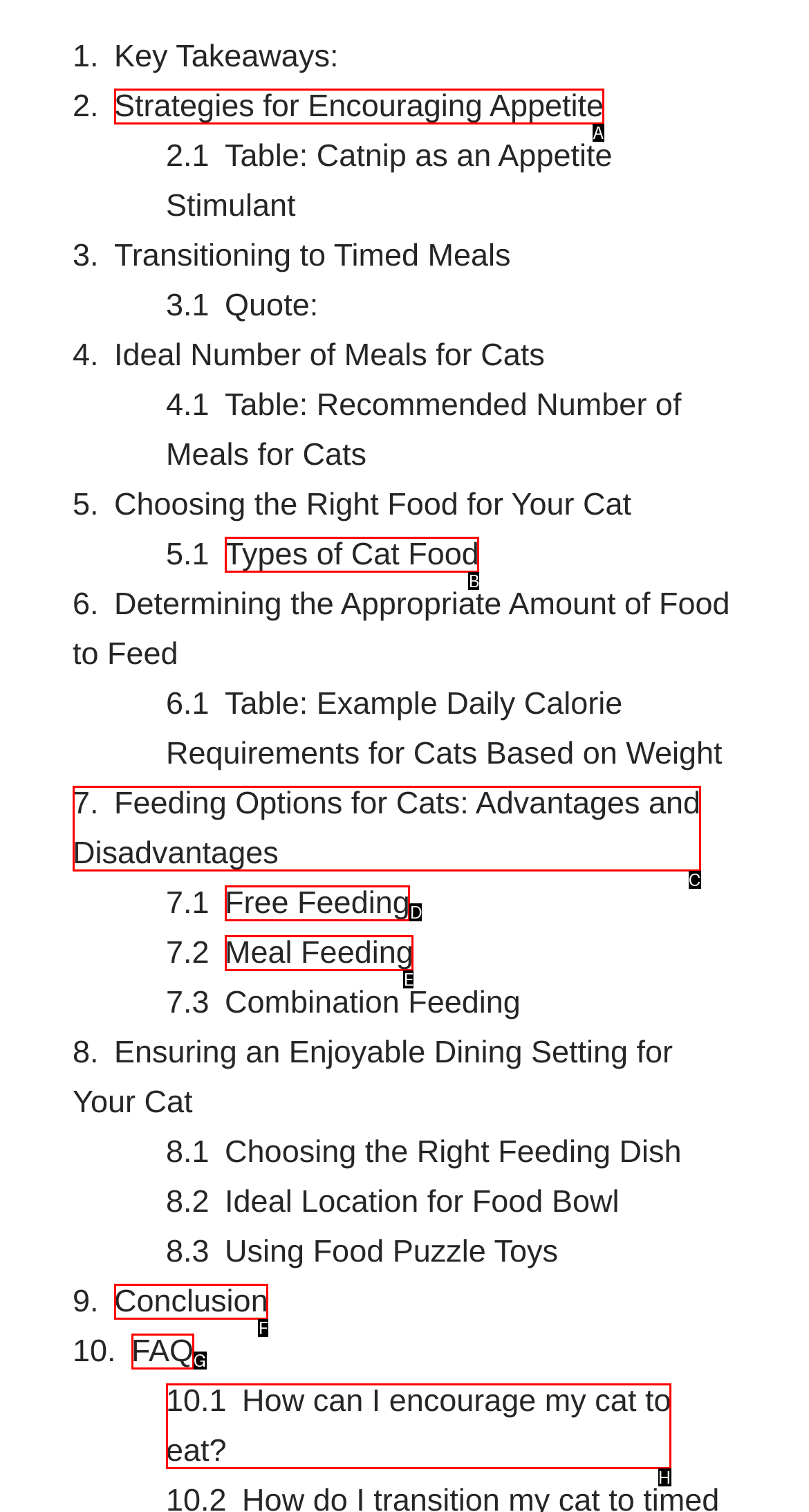Select the letter from the given choices that aligns best with the description: Meal Feeding. Reply with the specific letter only.

E